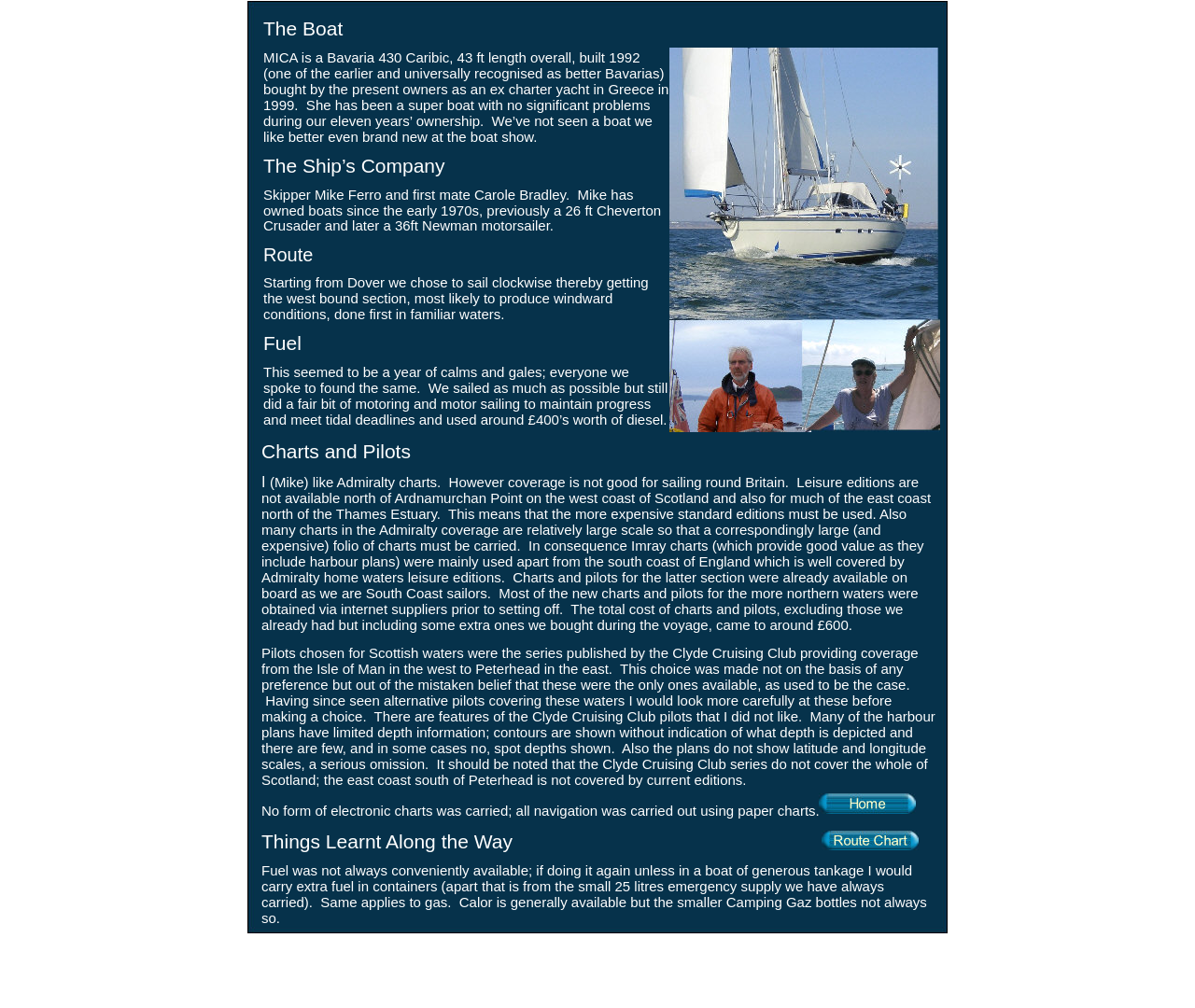What was the total cost of charts and pilots?
Answer the question in a detailed and comprehensive manner.

The total cost of charts and pilots is mentioned in the text as 'The total cost of charts and pilots, excluding those we already had but including some extra ones we bought during the voyage, came to around £600'.